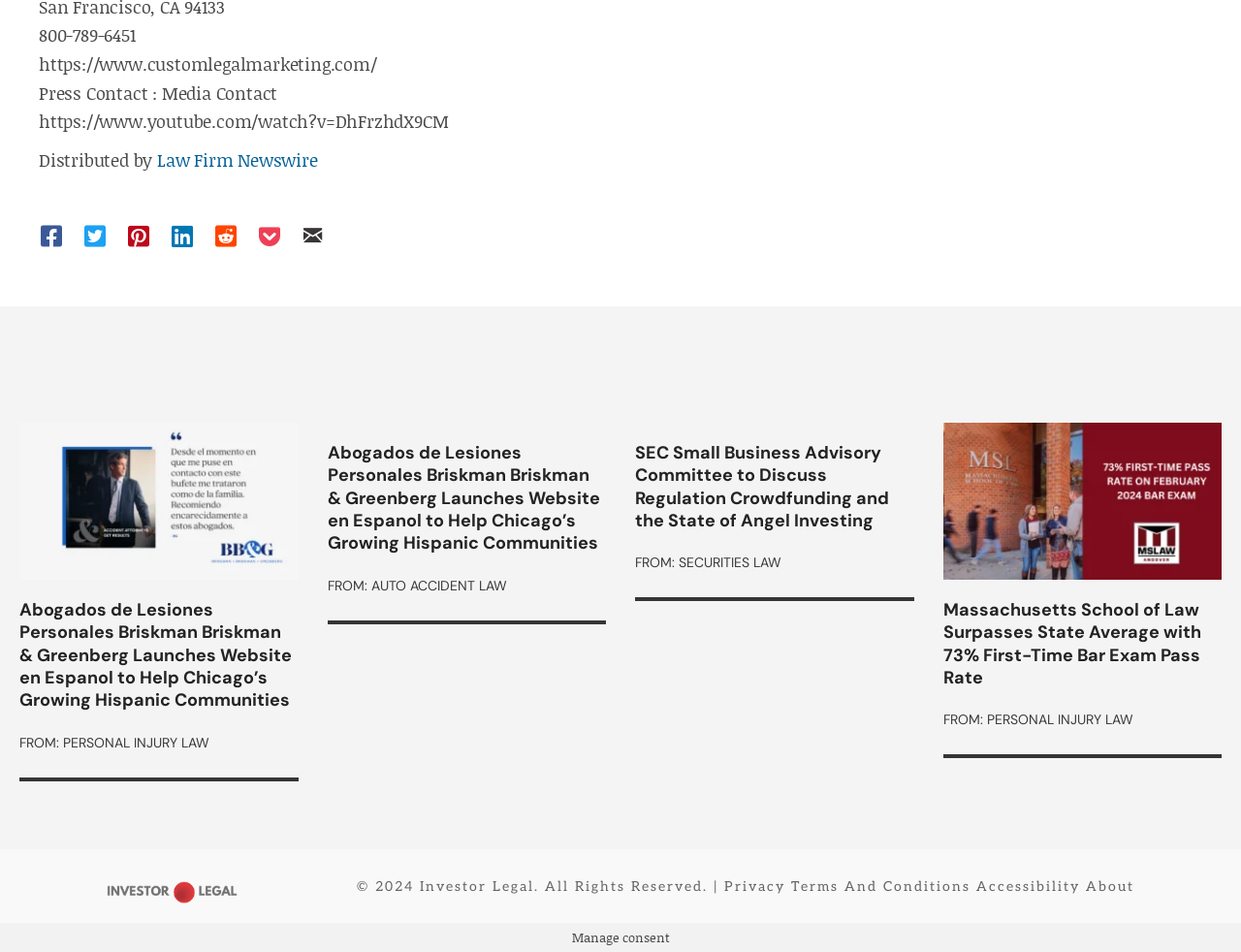Please specify the coordinates of the bounding box for the element that should be clicked to carry out this instruction: "Call the phone number". The coordinates must be four float numbers between 0 and 1, formatted as [left, top, right, bottom].

[0.031, 0.024, 0.109, 0.05]